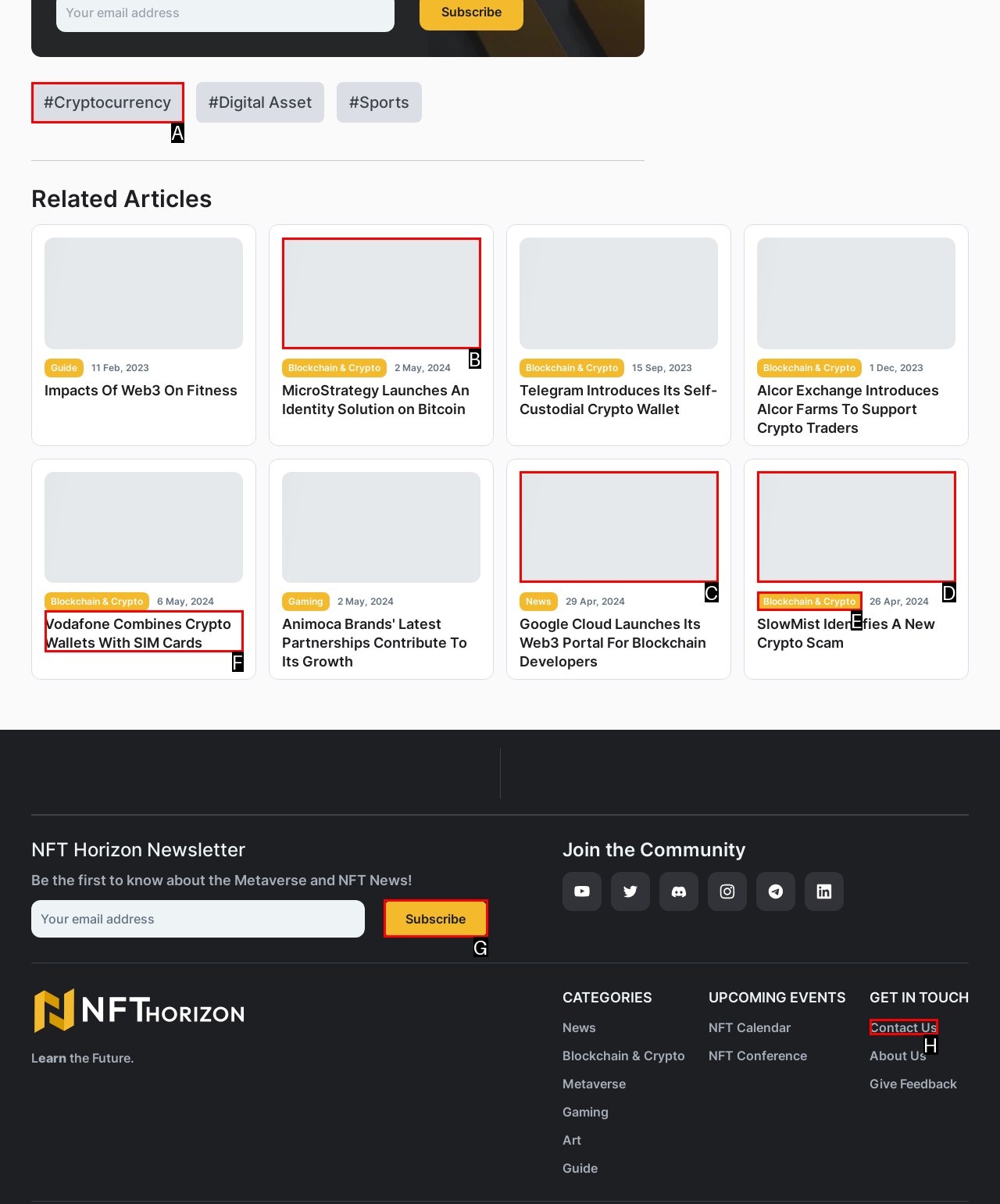Given the description: Subscribe, identify the corresponding option. Answer with the letter of the appropriate option directly.

G